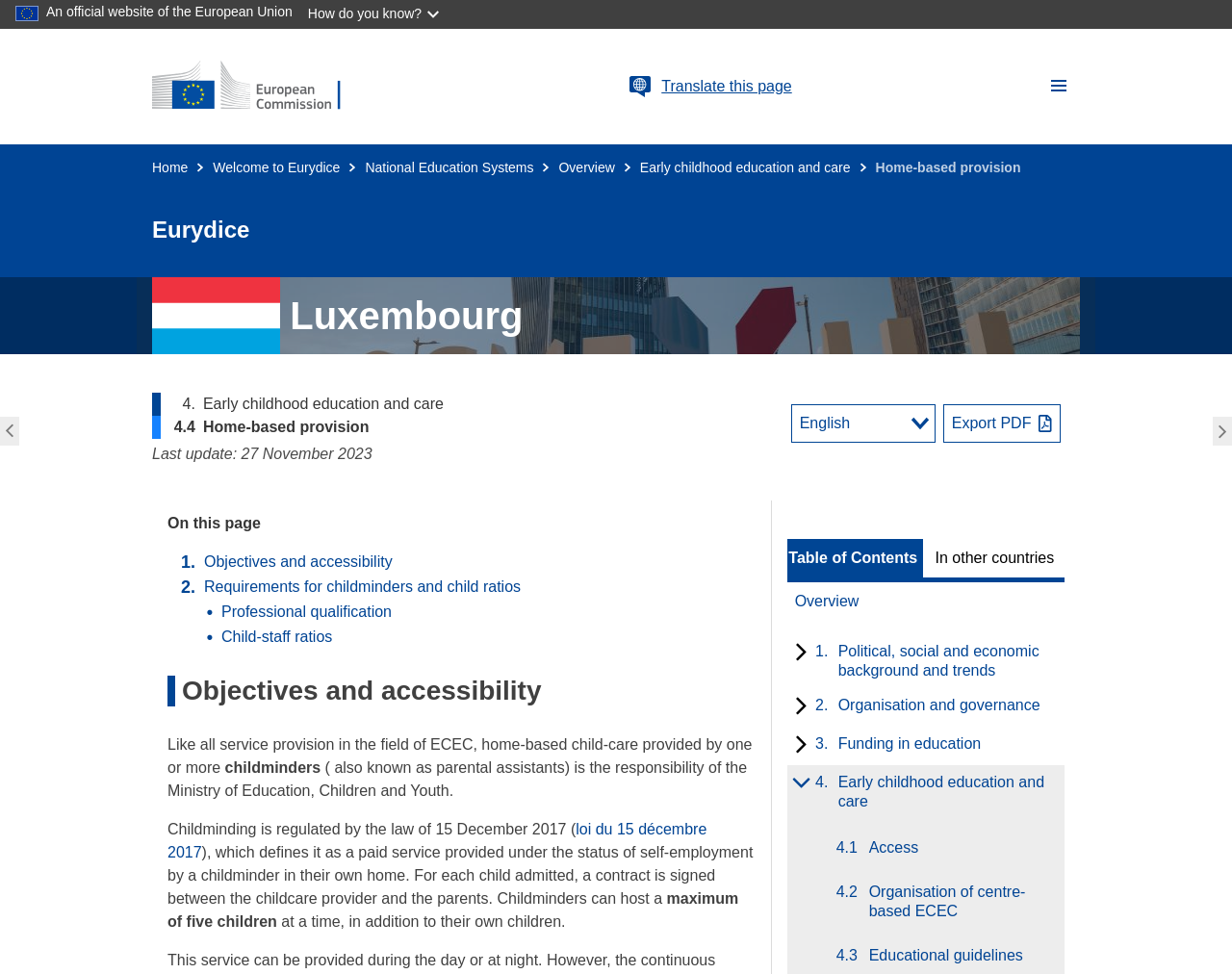Find the UI element described as: "Translate this page" and predict its bounding box coordinates. Ensure the coordinates are four float numbers between 0 and 1, [left, top, right, bottom].

[0.537, 0.081, 0.643, 0.097]